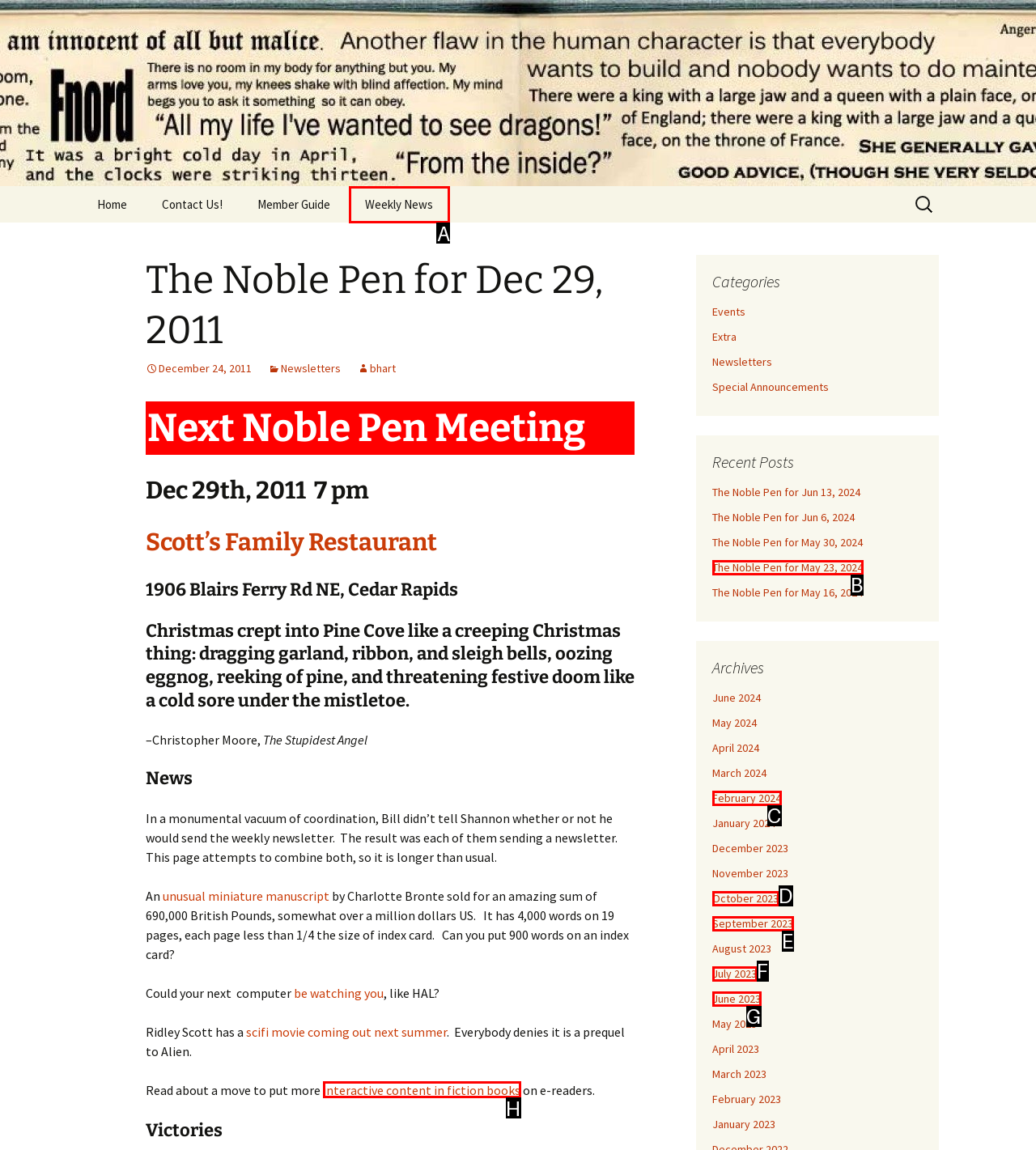Determine which HTML element I should select to execute the task: Read the latest news
Reply with the corresponding option's letter from the given choices directly.

A